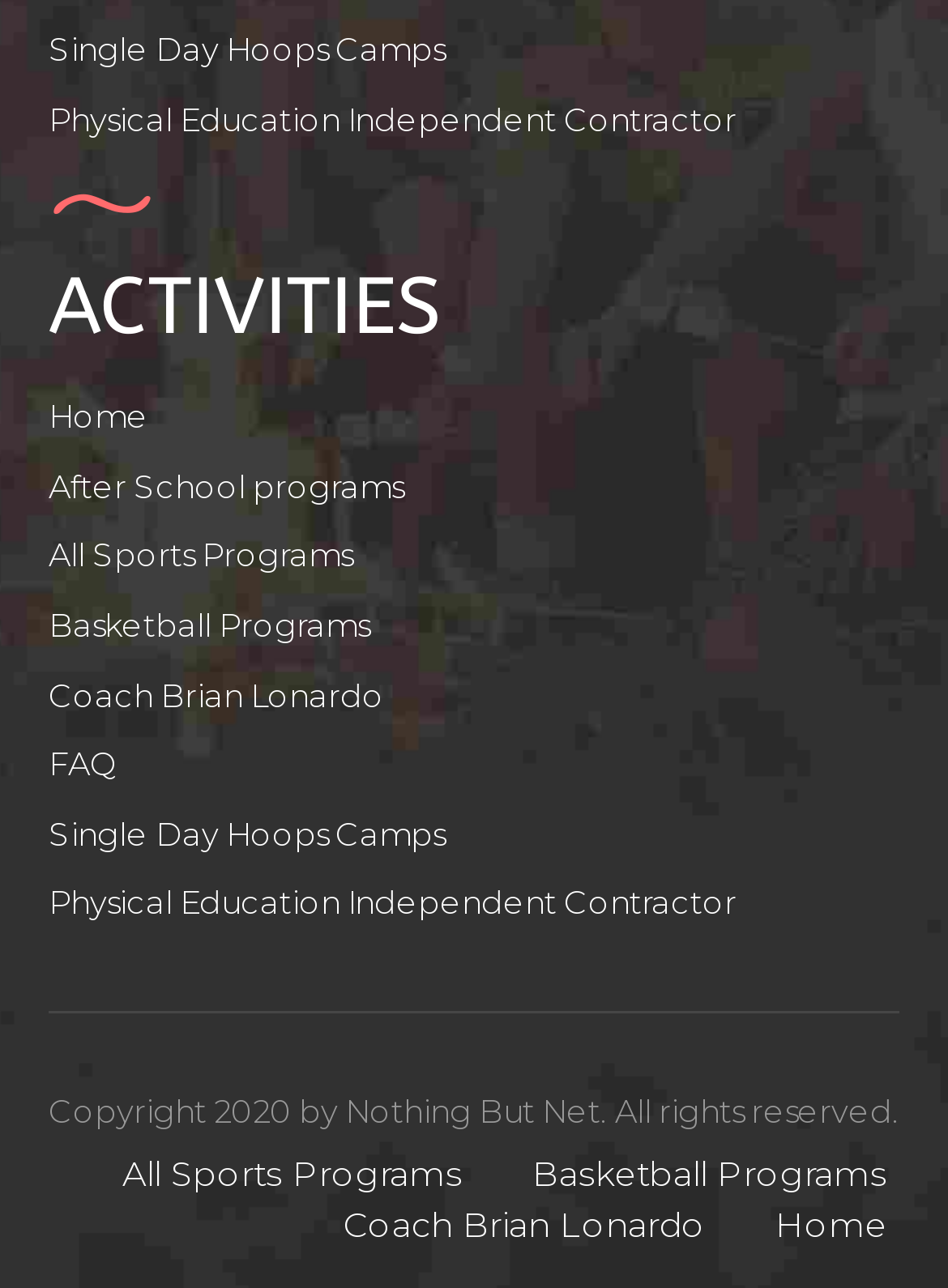How many links are there in the top section? Look at the image and give a one-word or short phrase answer.

7